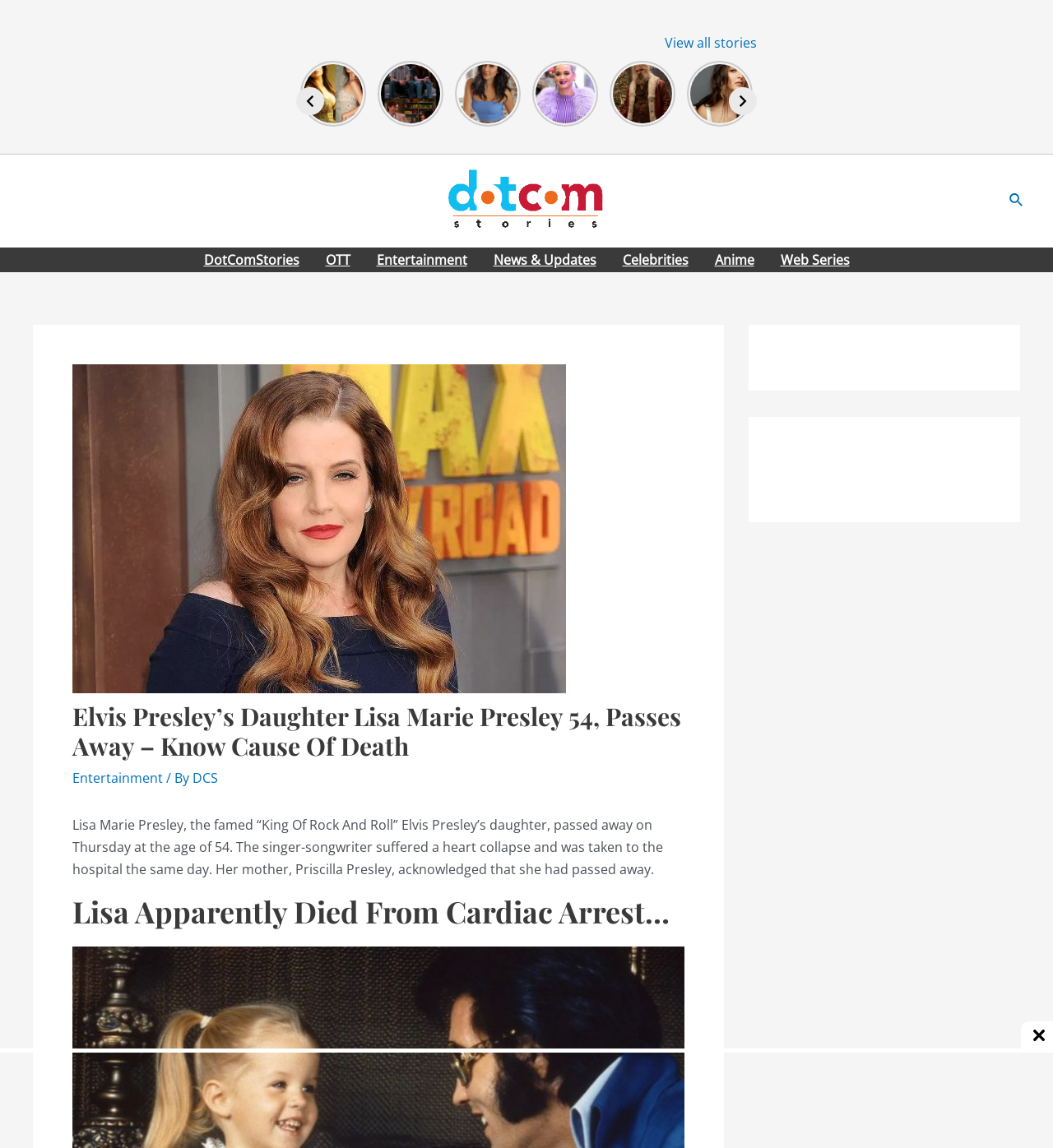Describe the webpage meticulously, covering all significant aspects.

The webpage is an entertainment news article about the passing of Lisa Marie Presley, the daughter of Elvis Presley. At the top of the page, there is a header section with a logo of "DotComStories" and a navigation menu with links to various categories such as "OTT", "Entertainment", "News & Updates", "Celebrities", "Anime", and "Web Series".

Below the header section, there is a large image related to Lisa Marie Presley, accompanied by a heading that reads "Elvis Presley’s Daughter Lisa Marie Presley 54, Passes Away – Know Cause Of Death". The article's content is divided into two columns. The left column contains the main article text, which describes Lisa Marie Presley's passing, including the cause of death and her background as a singer-songwriter. The right column features a list of links to other entertainment news articles, each with a corresponding image.

There are five links in the right column, each with a different title, such as "Palak Tiwari Is All Set To Dazzle Bollywood With Her Beauty" and "Kiara Advani’s Bold Looks Everyone Is Going Crazy For". These links are arranged vertically, with the first link at the top and the last link at the bottom.

At the bottom of the page, there are additional links to other articles, including "That 90s Show Cast – All Main Characters Are back Except One" and "Violent Night Available On Only One Streaming Platform – Read Details". There is also a small image at the bottom right corner of the page.

Overall, the webpage is a news article about Lisa Marie Presley's passing, surrounded by links to other entertainment news articles and images.